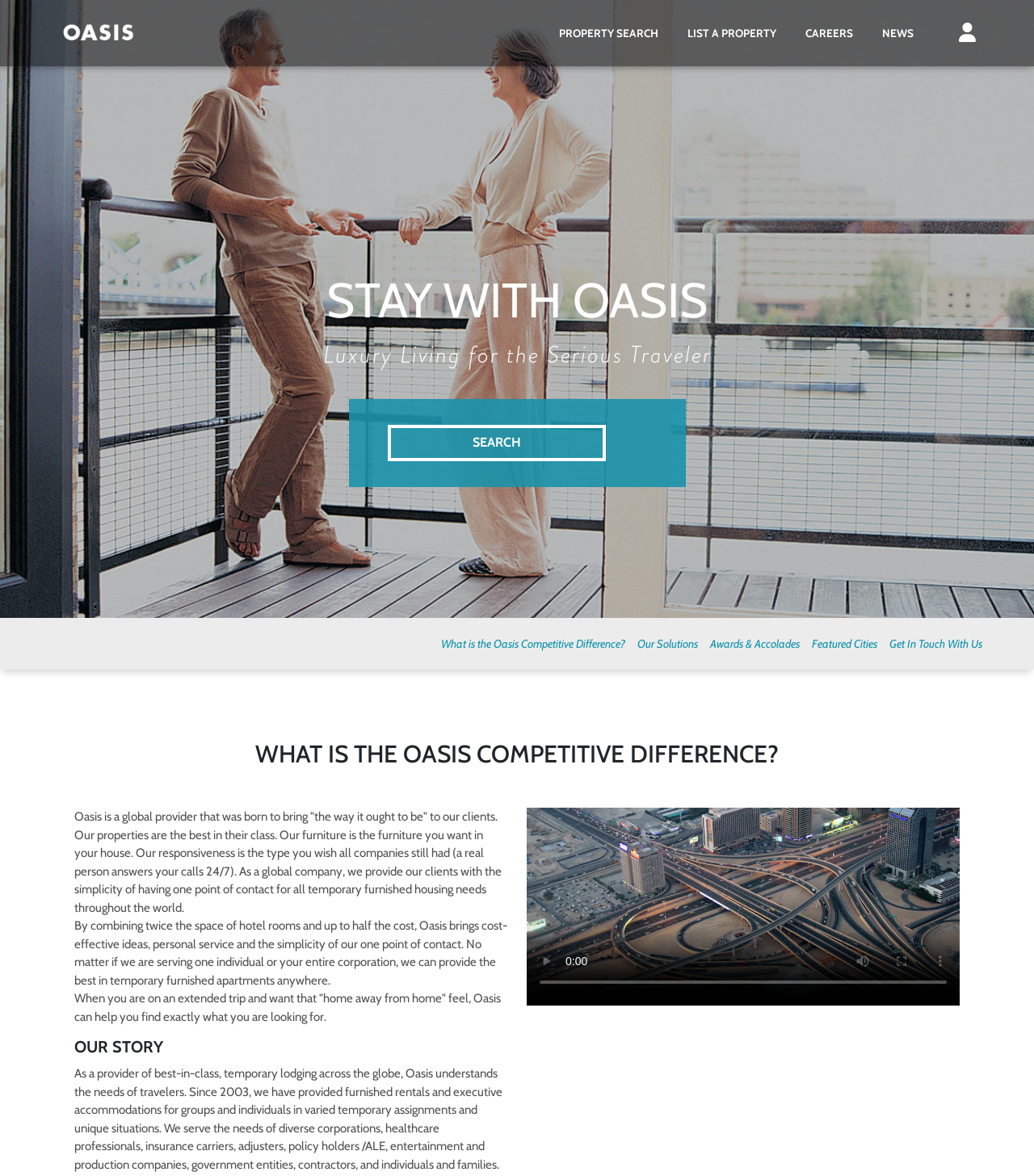What is the purpose of Oasis?
Please give a well-detailed answer to the question.

Based on the webpage's content, Oasis provides temporary furnished housing solutions for individuals and corporations, offering a 'home away from home' feel for extended trips.